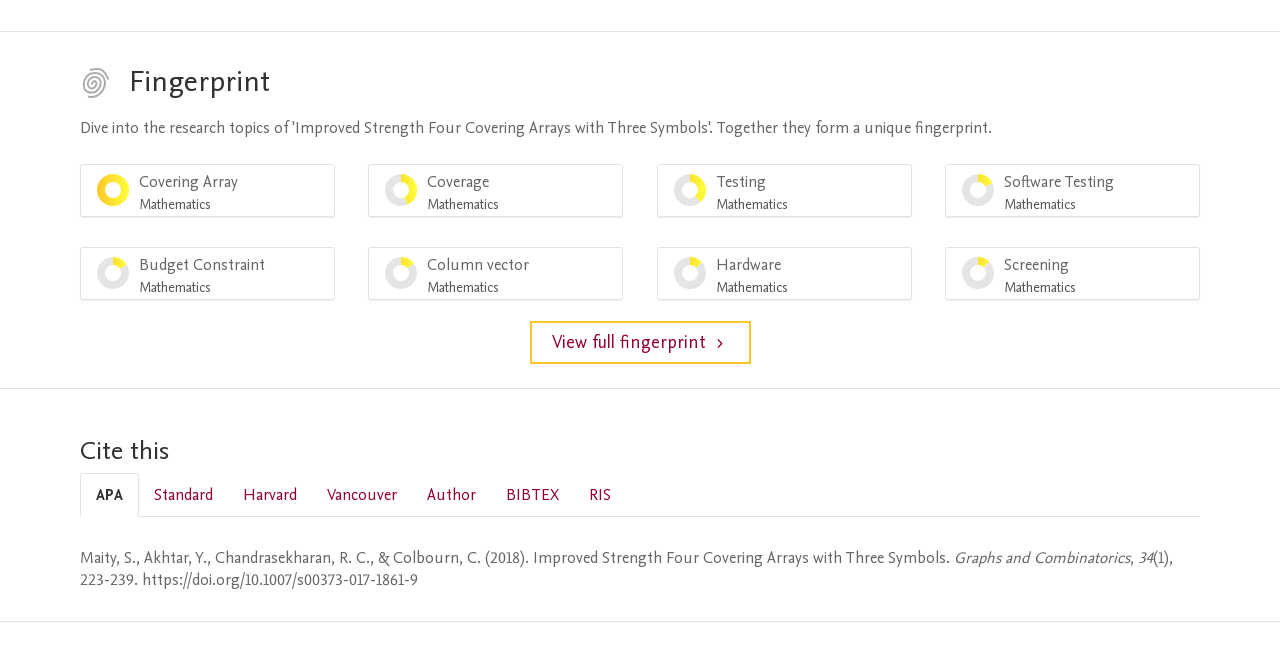Determine the bounding box coordinates for the element that should be clicked to follow this instruction: "View full fingerprint". The coordinates should be given as four float numbers between 0 and 1, in the format [left, top, right, bottom].

[0.414, 0.491, 0.586, 0.556]